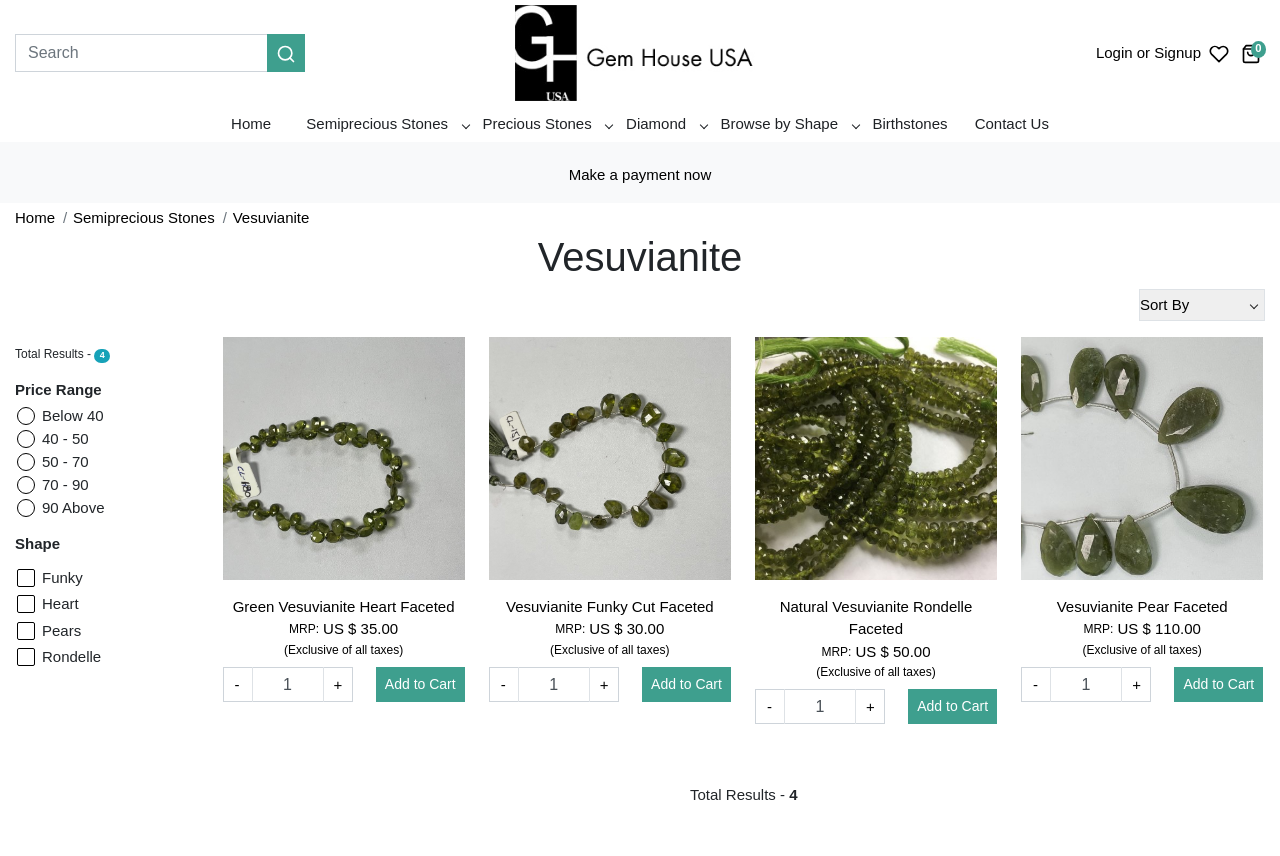Using the format (top-left x, top-left y, bottom-right x, bottom-right y), and given the element description, identify the bounding box coordinates within the screenshot: Add to Cart

[0.294, 0.779, 0.363, 0.82]